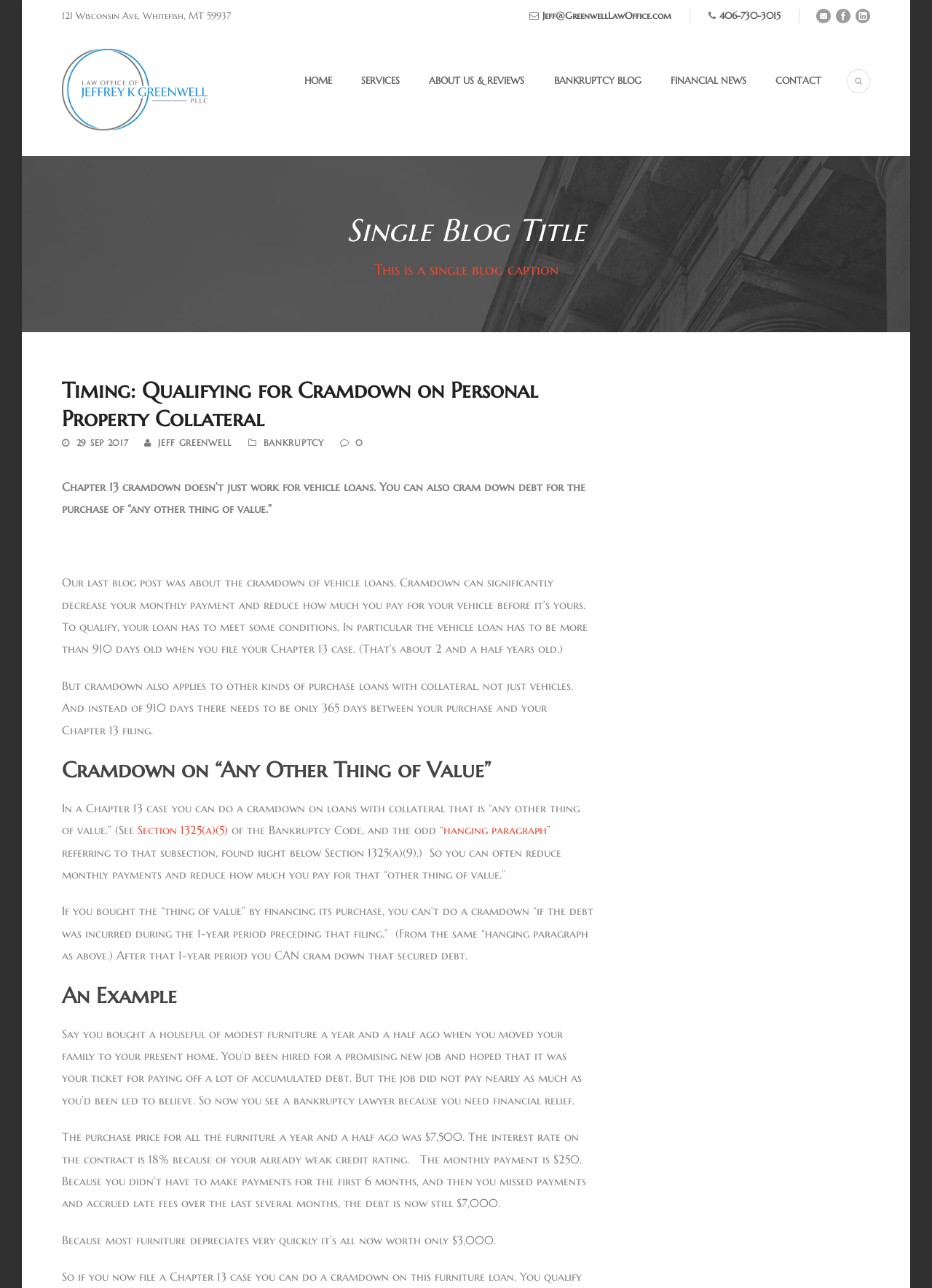Detail the various sections and features present on the webpage.

This webpage appears to be a blog post from a law office, specifically discussing Chapter 13 bankruptcy and the concept of "cramdown" on personal property collateral. 

At the top of the page, there is a header with the title "Timing: Qualifying for Cramdown on Personal Property Collateral" and a series of links to other sections of the website, including "HOME", "SERVICES", "ABOUT US & REVIEWS", "BANKRUPTCY BLOG", "FINANCIAL NEWS", and "CONTACT". 

Below the header, there is a brief introduction to the blog post, which explains that Chapter 13 cramdown can be applied not only to vehicle loans but also to other kinds of purchase loans with collateral. 

The main content of the blog post is divided into sections, each with a heading. The first section explains the conditions for qualifying for cramdown on vehicle loans, including the requirement that the loan must be more than 910 days old when filing for Chapter 13 bankruptcy. 

The next section discusses how cramdown can also be applied to other kinds of purchase loans with collateral, with a shorter waiting period of 365 days between the purchase and the Chapter 13 filing. 

The following sections provide more details on the Bankruptcy Code and its provisions related to cramdown, including the "hanging paragraph" that refers to subsection 1325(a)(9). 

There is also an example provided, which illustrates how cramdown can be applied to a debt incurred for purchasing furniture, with a detailed scenario of a person who bought furniture a year and a half ago and is now facing financial difficulties. 

Throughout the page, there are several links to other resources, including a link to the Bankruptcy Code and a link to the author's name, Jeff Greenwell. 

At the very top of the page, there is a section with the law office's address, phone number, and email address, as well as links to the law office's social media profiles.